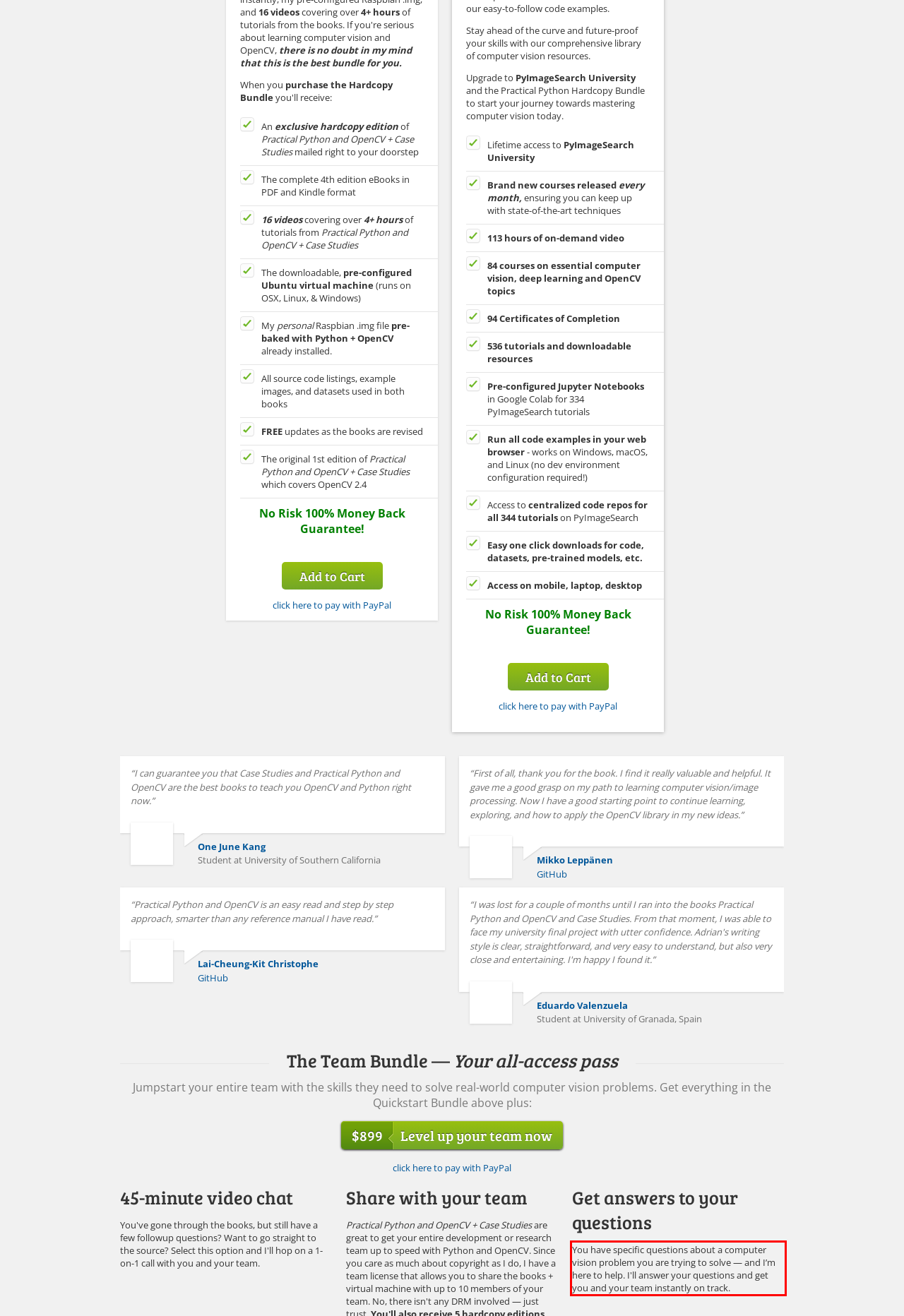In the given screenshot, locate the red bounding box and extract the text content from within it.

You have specific questions about a computer vision problem you are trying to solve — and I’m here to help. I'll answer your questions and get you and your team instantly on track.